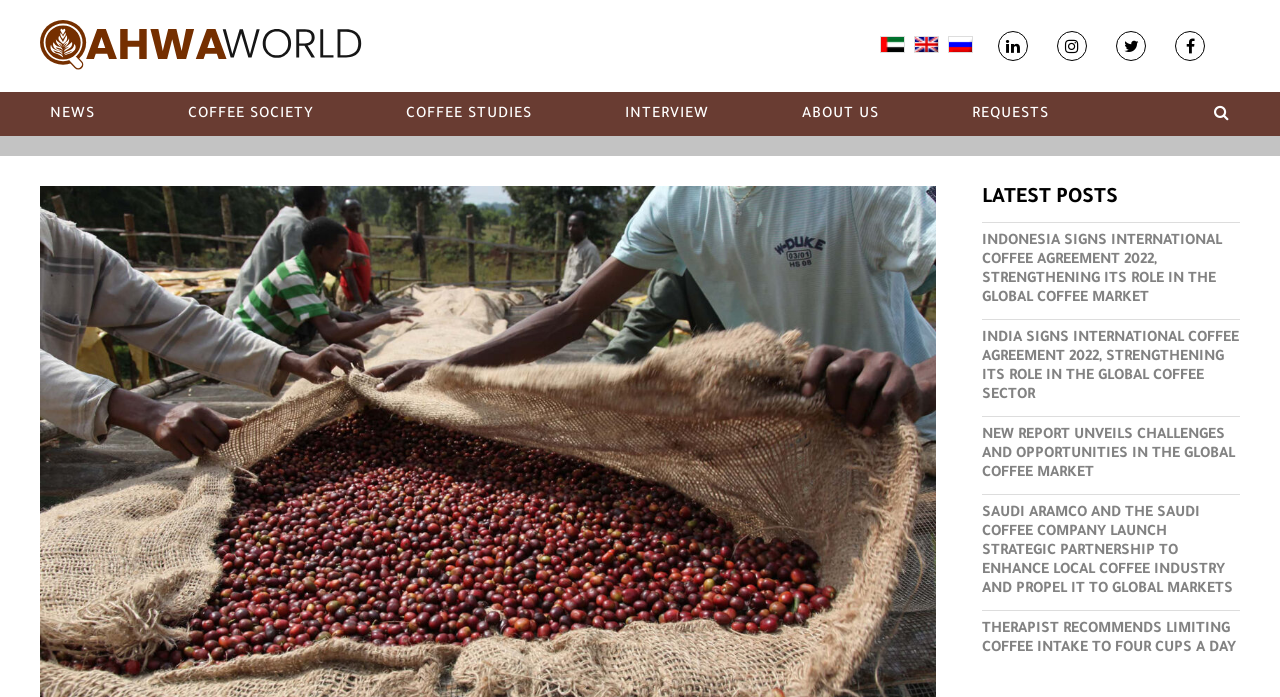What is the purpose of the 'REQUESTS' link?
Kindly give a detailed and elaborate answer to the question.

The 'REQUESTS' link is present in the navigation menu, but its purpose is not explicitly stated on the webpage. It might be related to submitting requests or inquiries to the Coffee Quality Institute.